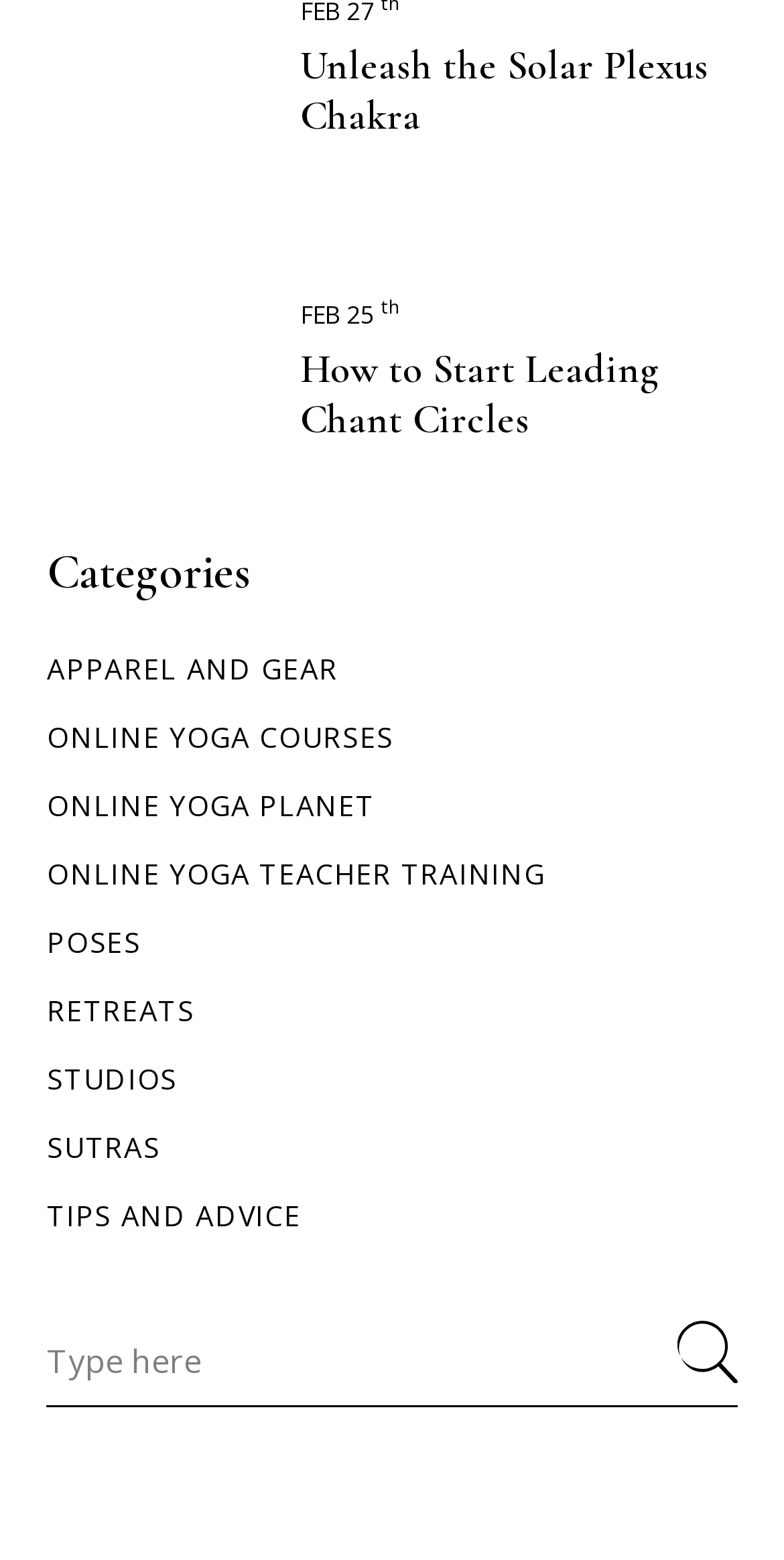Identify the coordinates of the bounding box for the element described below: "Unleash the Solar Plexus Chakra". Return the coordinates as four float numbers between 0 and 1: [left, top, right, bottom].

[0.383, 0.027, 0.904, 0.09]